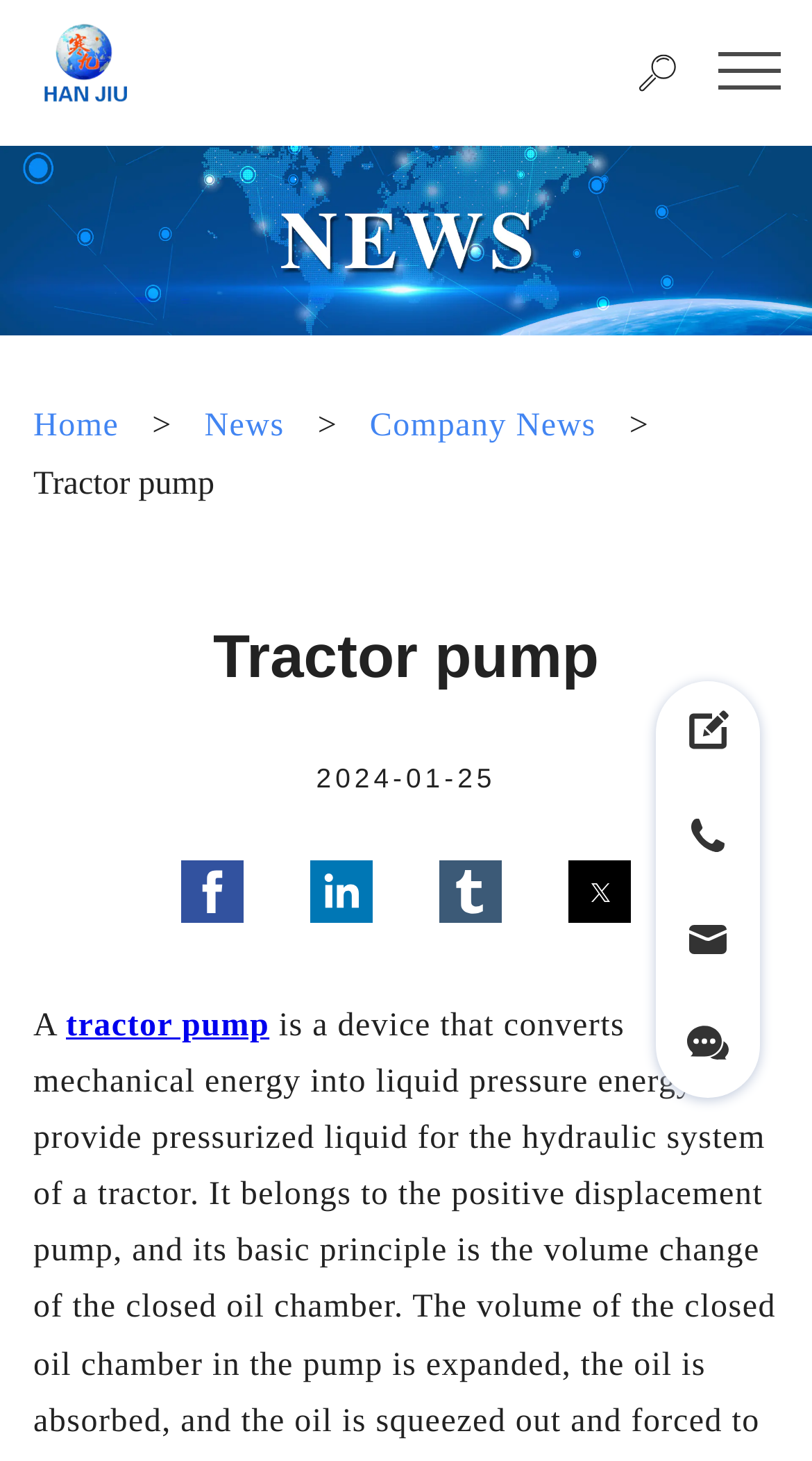Respond to the following question with a brief word or phrase:
What is the logo of the company?

Shijiazhuang Hanjiu Technology Co.,Ltd